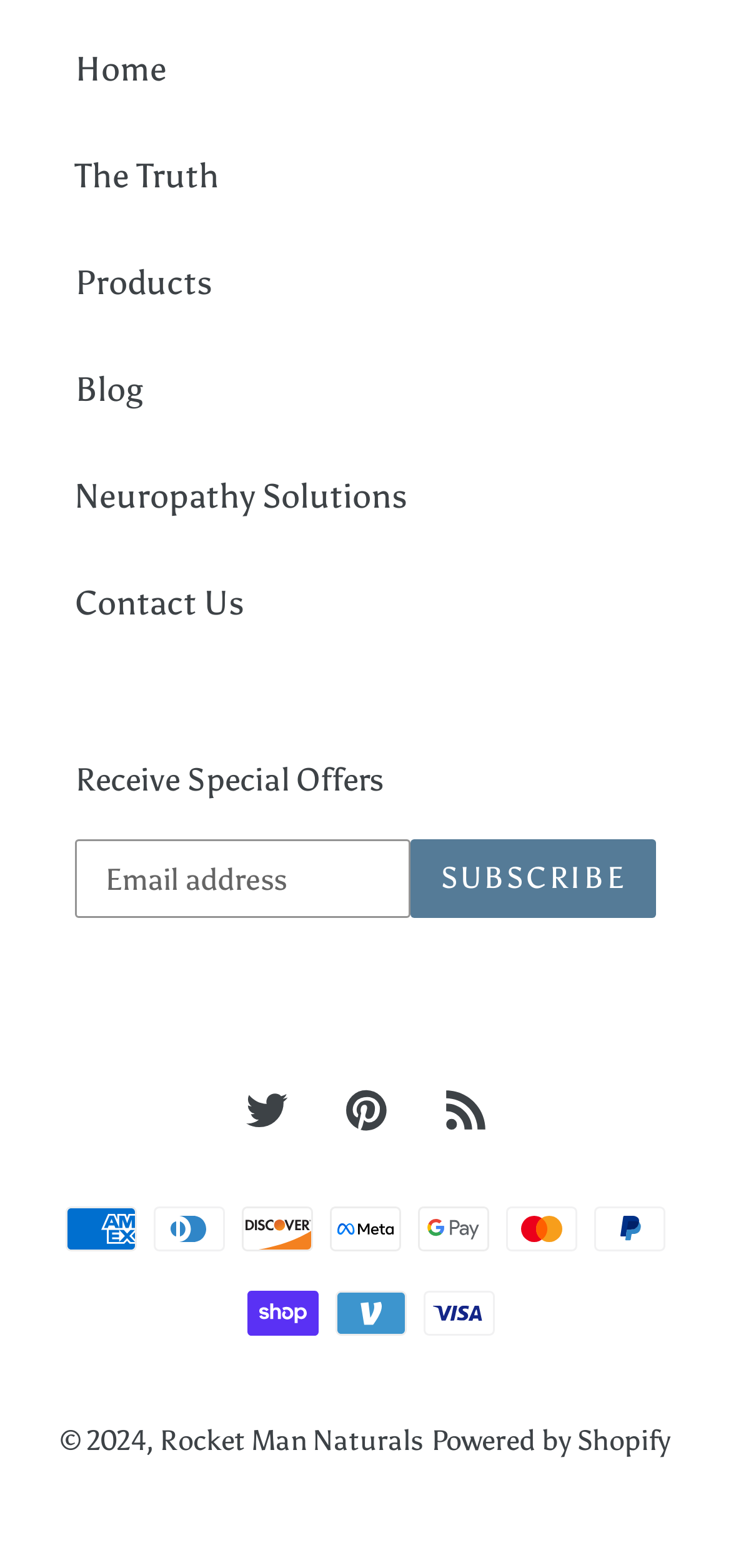Determine the bounding box coordinates for the element that should be clicked to follow this instruction: "View the Neuropathy Solutions page". The coordinates should be given as four float numbers between 0 and 1, in the format [left, top, right, bottom].

[0.103, 0.303, 0.556, 0.329]